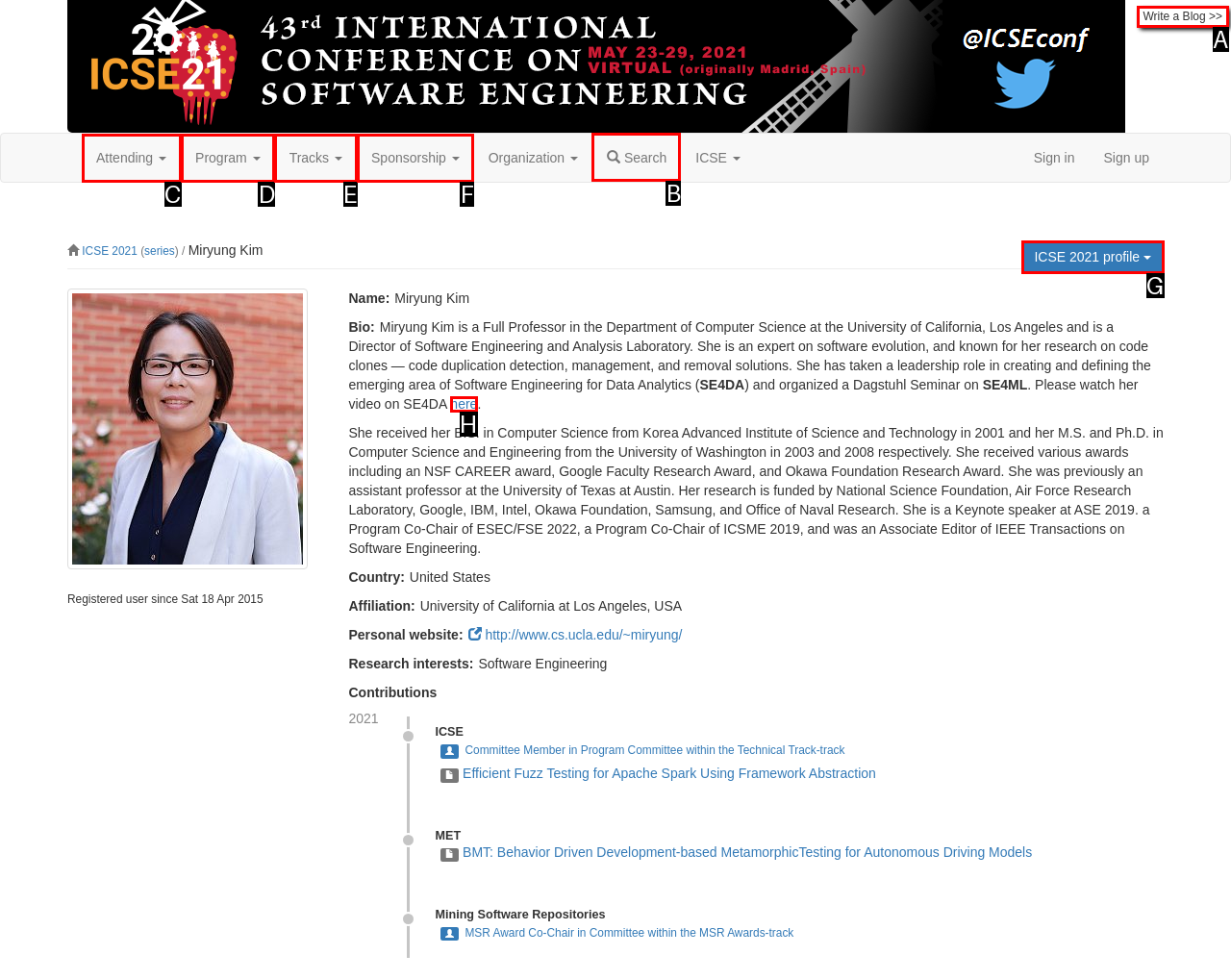Tell me the letter of the UI element I should click to accomplish the task: Search for something based on the choices provided in the screenshot.

B